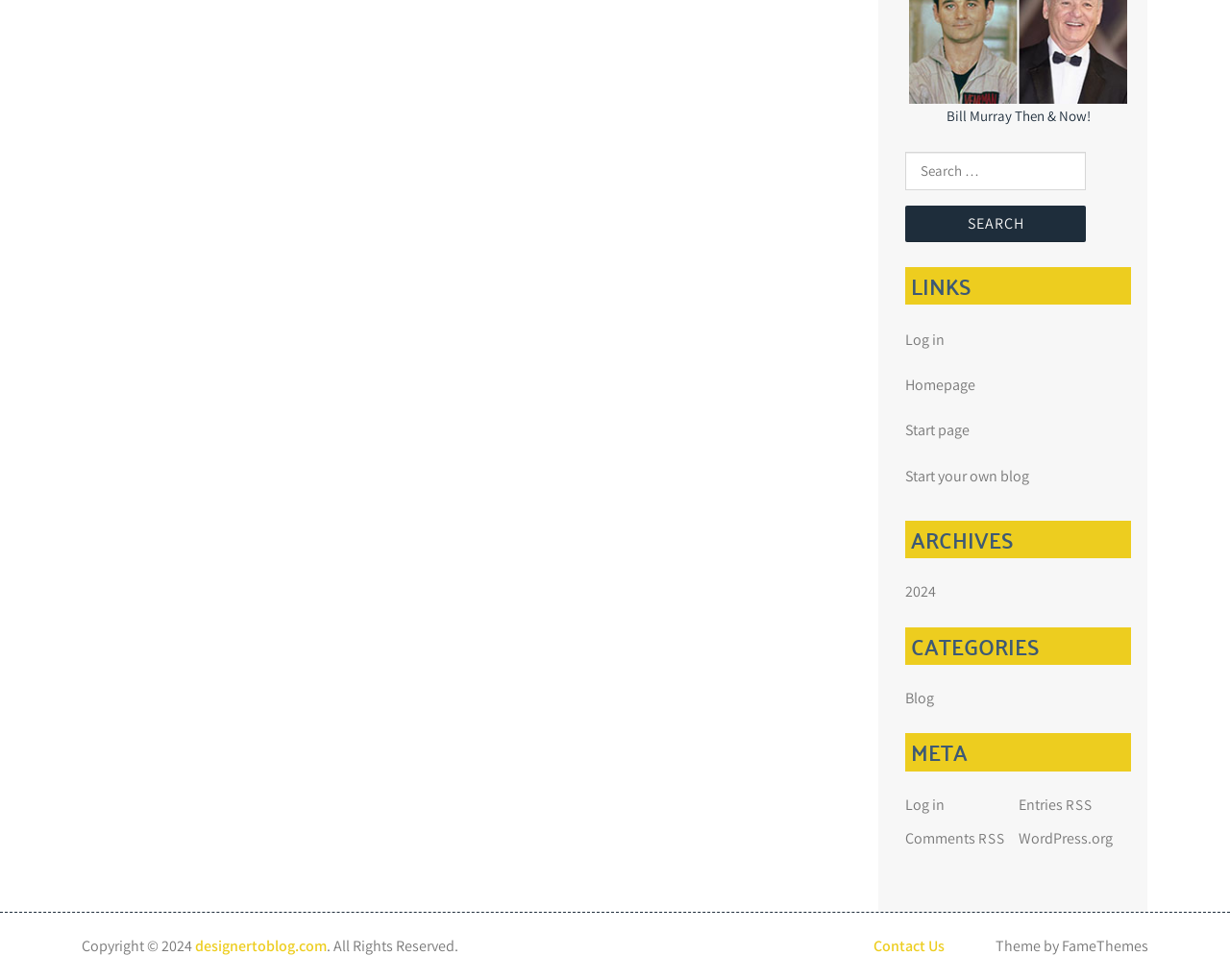Utilize the details in the image to thoroughly answer the following question: What is the theme of the webpage?

The theme of the webpage is indicated by the StaticText element at the bottom of the webpage with the text 'Theme by FameThemes'.